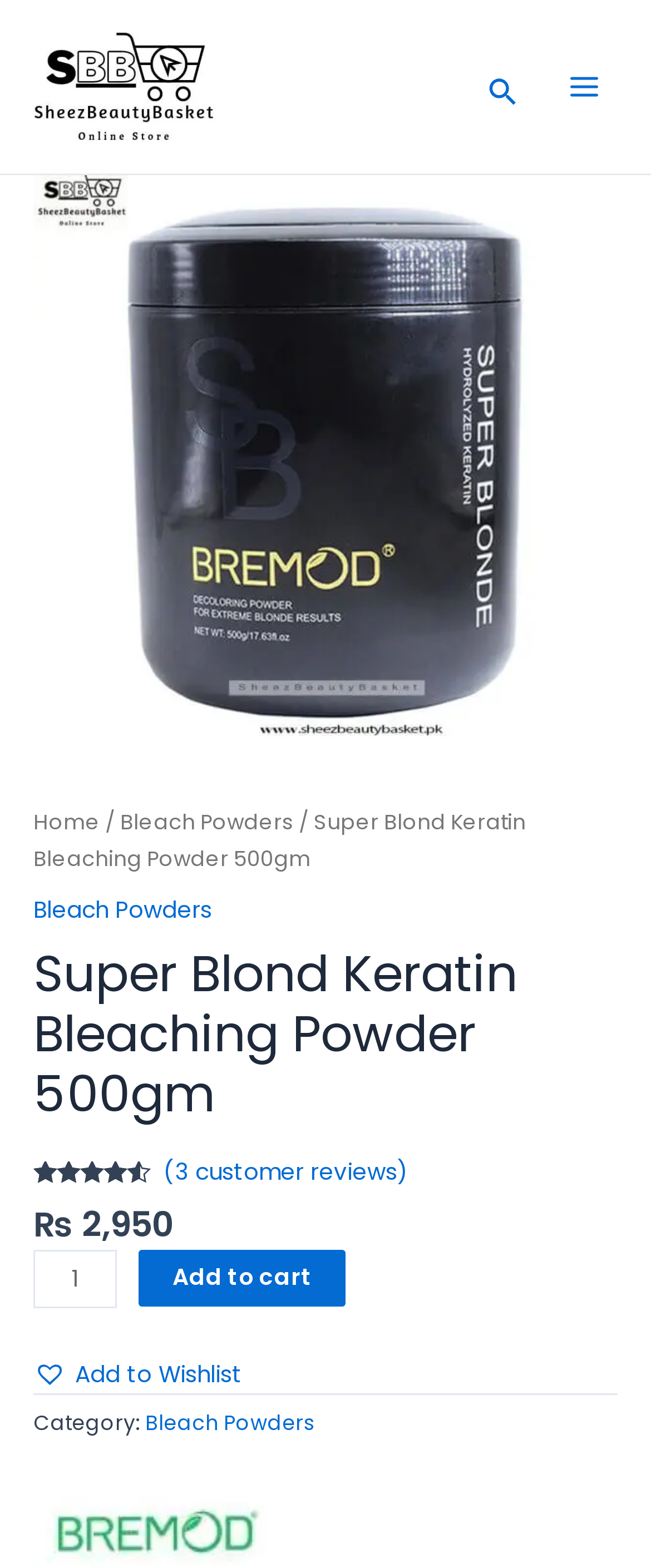Using a single word or phrase, answer the following question: 
What is the rating of the product?

4.33 out of 5